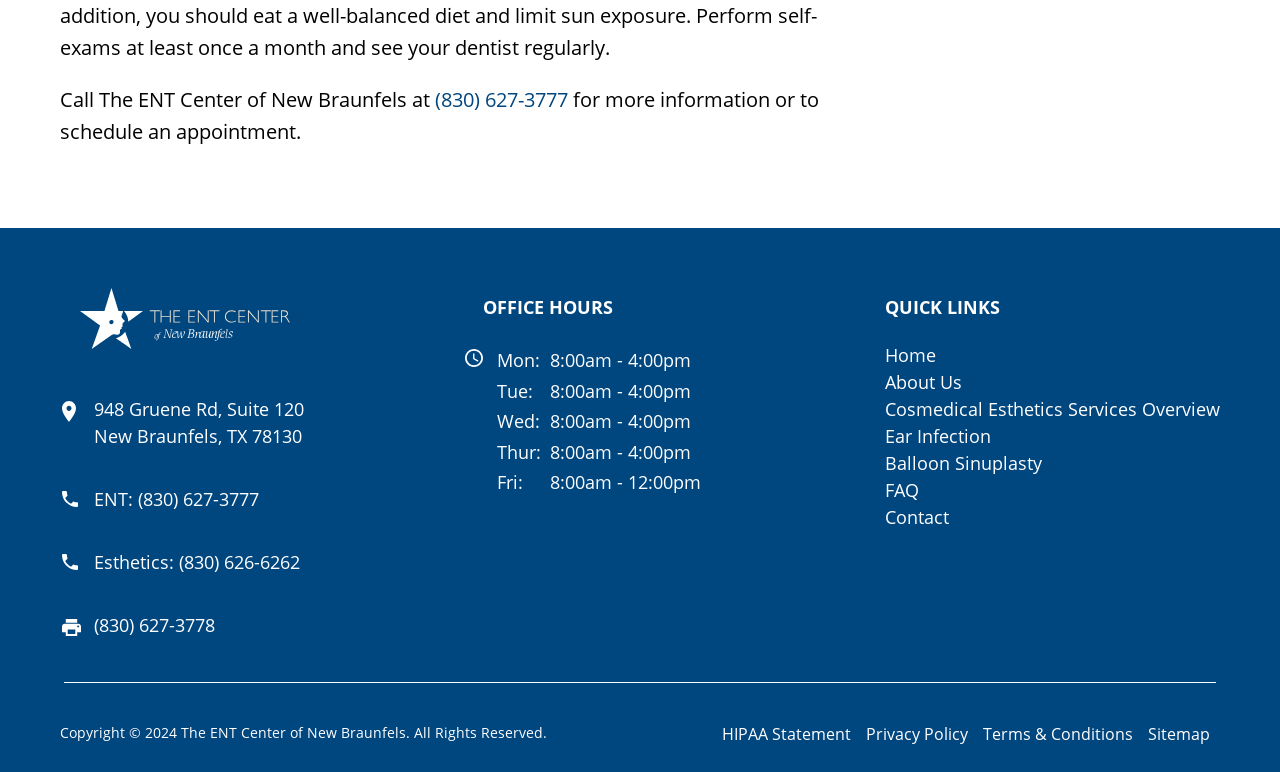Find the bounding box coordinates for the UI element whose description is: "ENT: (830) 627-3777". The coordinates should be four float numbers between 0 and 1, in the format [left, top, right, bottom].

[0.062, 0.63, 0.237, 0.665]